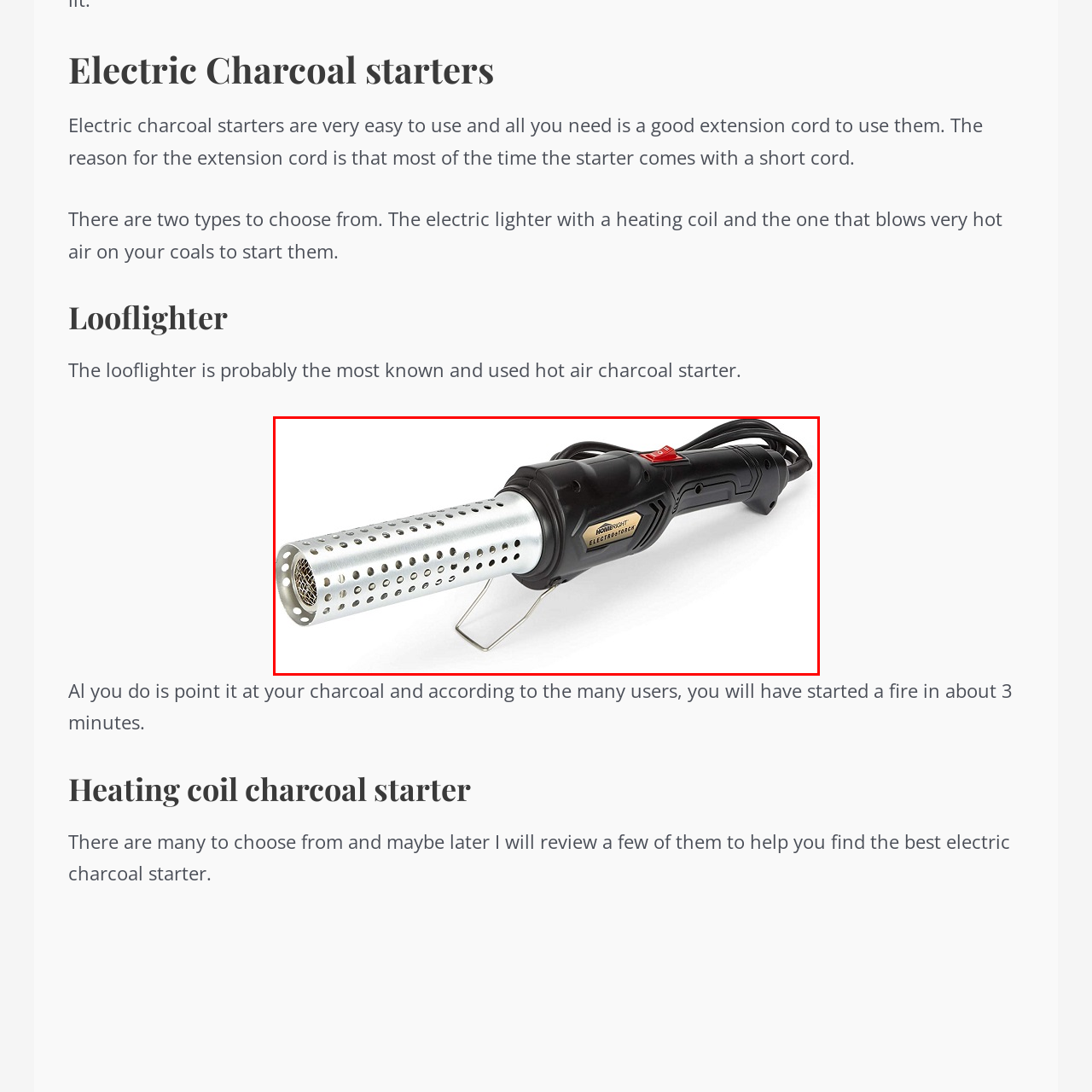Observe the image enclosed by the red rectangle, then respond to the question in one word or phrase:
What is the purpose of the red power switch?

Easy operation